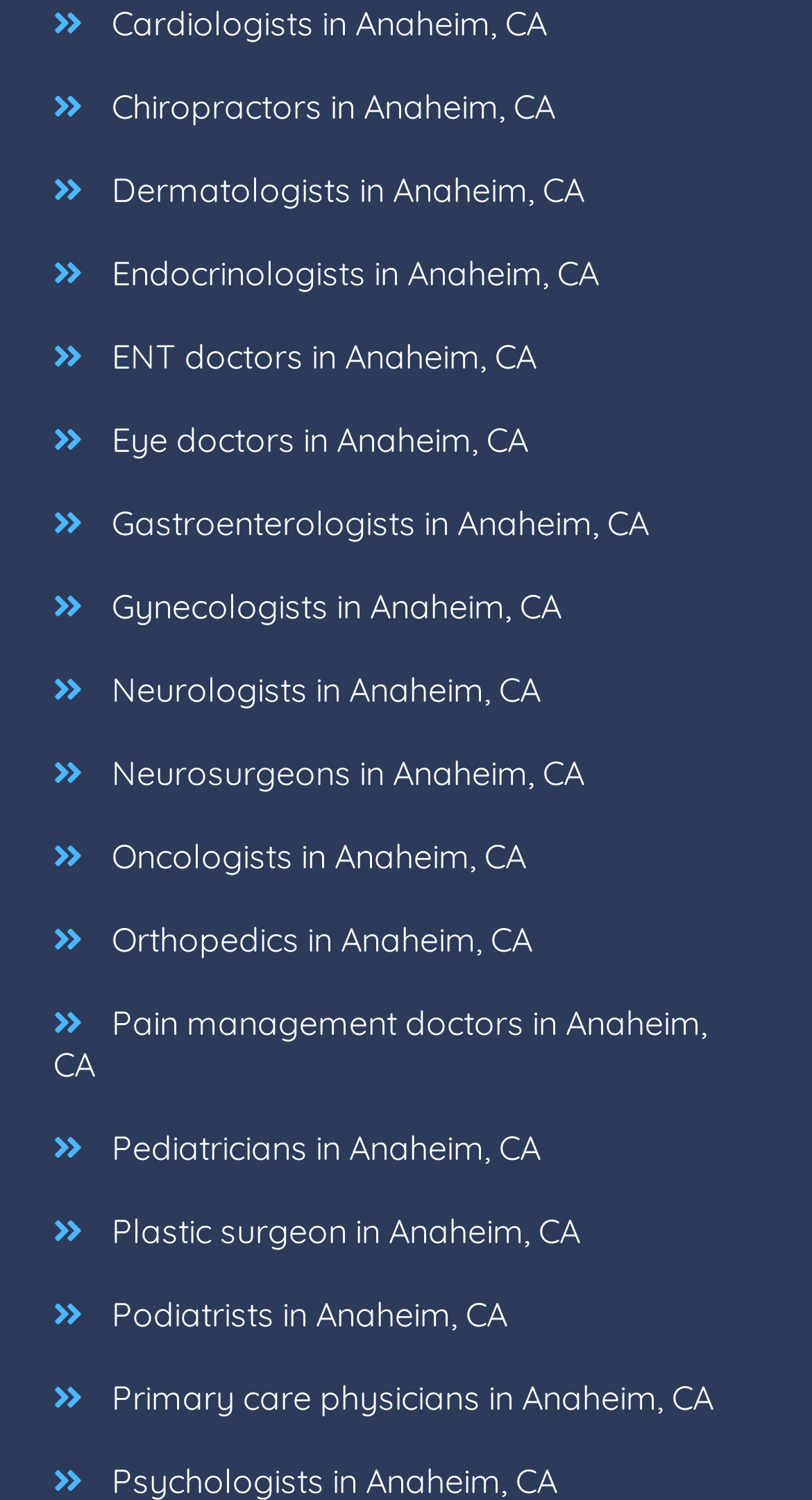How many doctor types are listed?
Based on the image, give a one-word or short phrase answer.

15